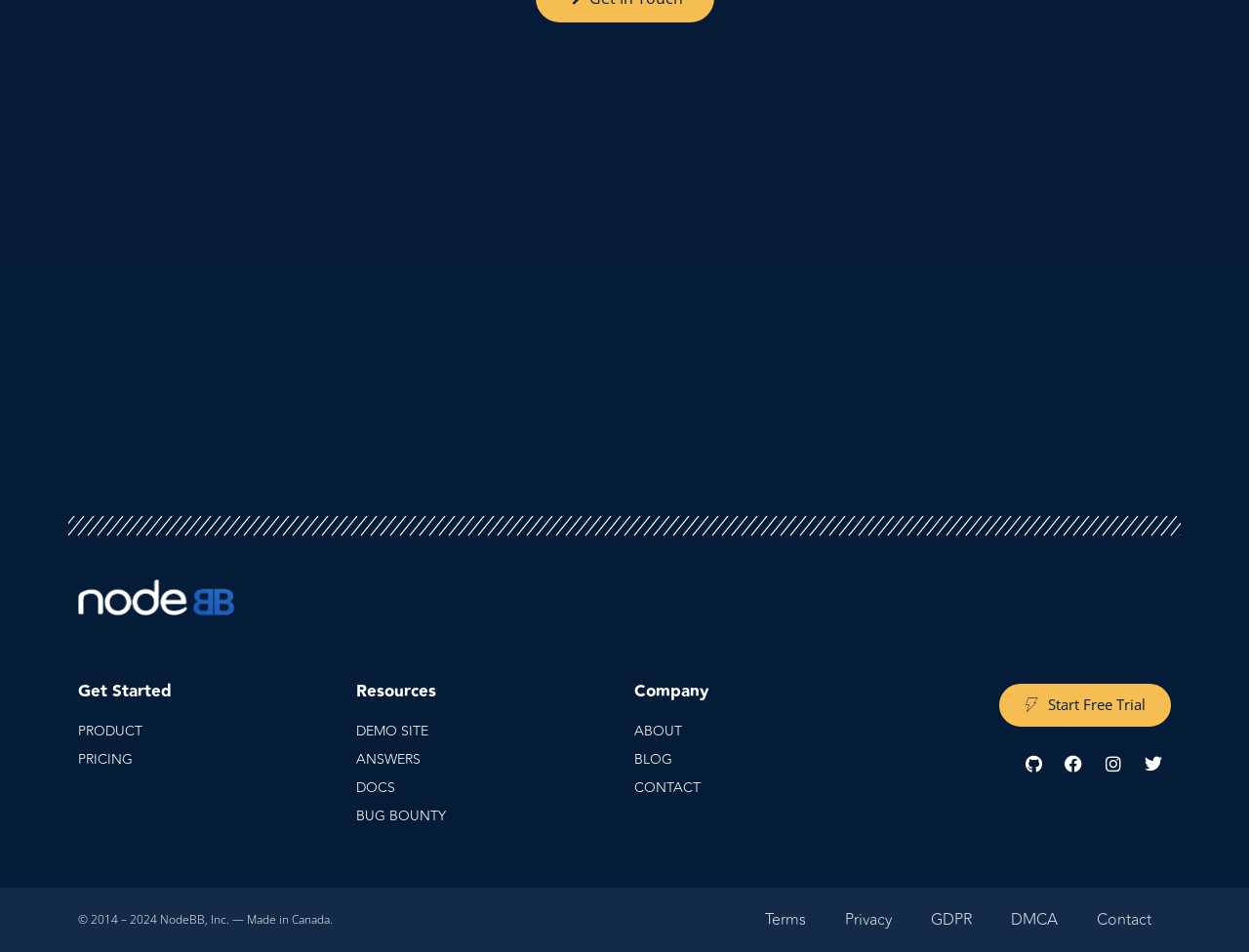Identify the bounding box coordinates of the region that needs to be clicked to carry out this instruction: "Visit DEMO SITE". Provide these coordinates as four float numbers ranging from 0 to 1, i.e., [left, top, right, bottom].

[0.285, 0.756, 0.492, 0.781]